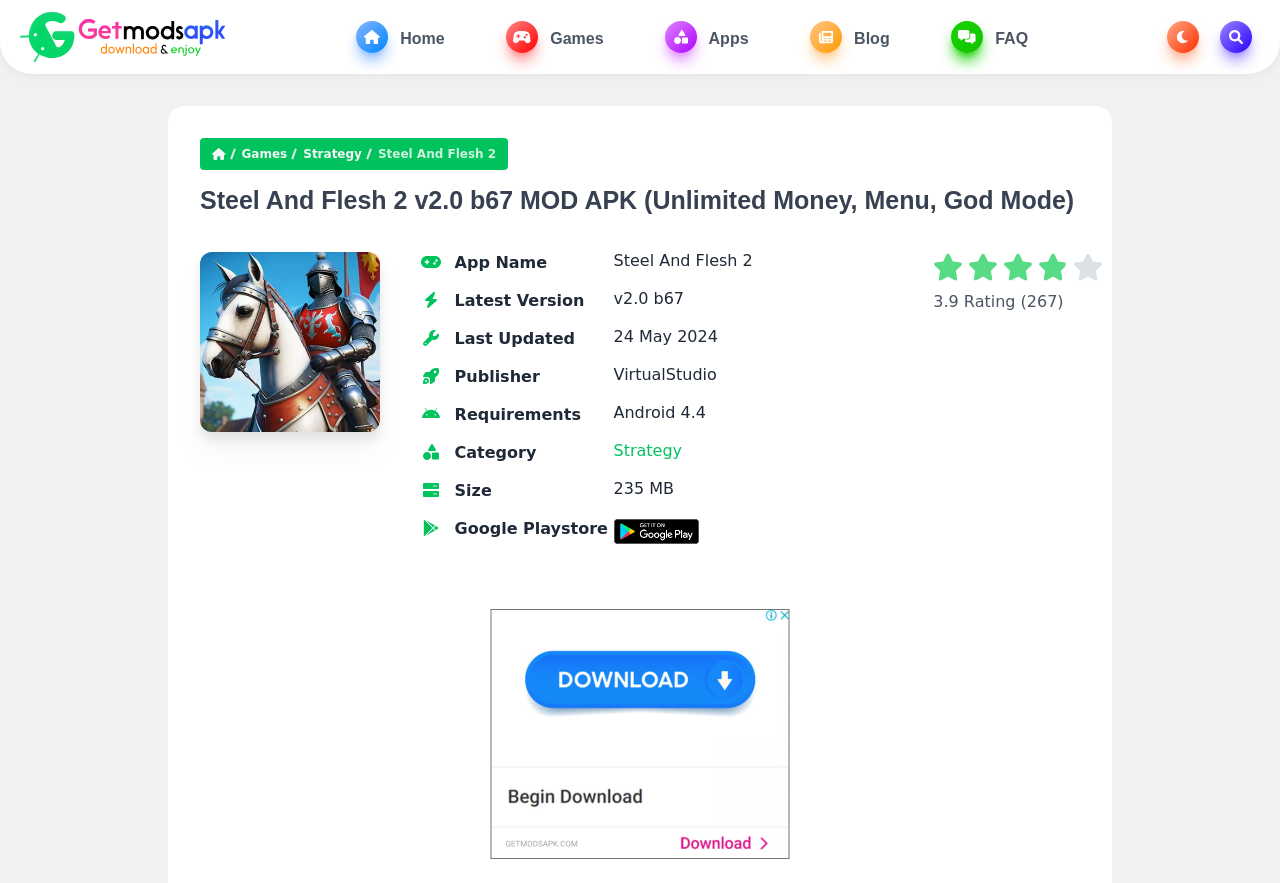Using the information in the image, could you please answer the following question in detail:
What is the category of the app?

I found the answer by looking at the table with the rowheader 'Category' and the corresponding gridcell 'Strategy' which suggests that the category of the app is 'Strategy'.